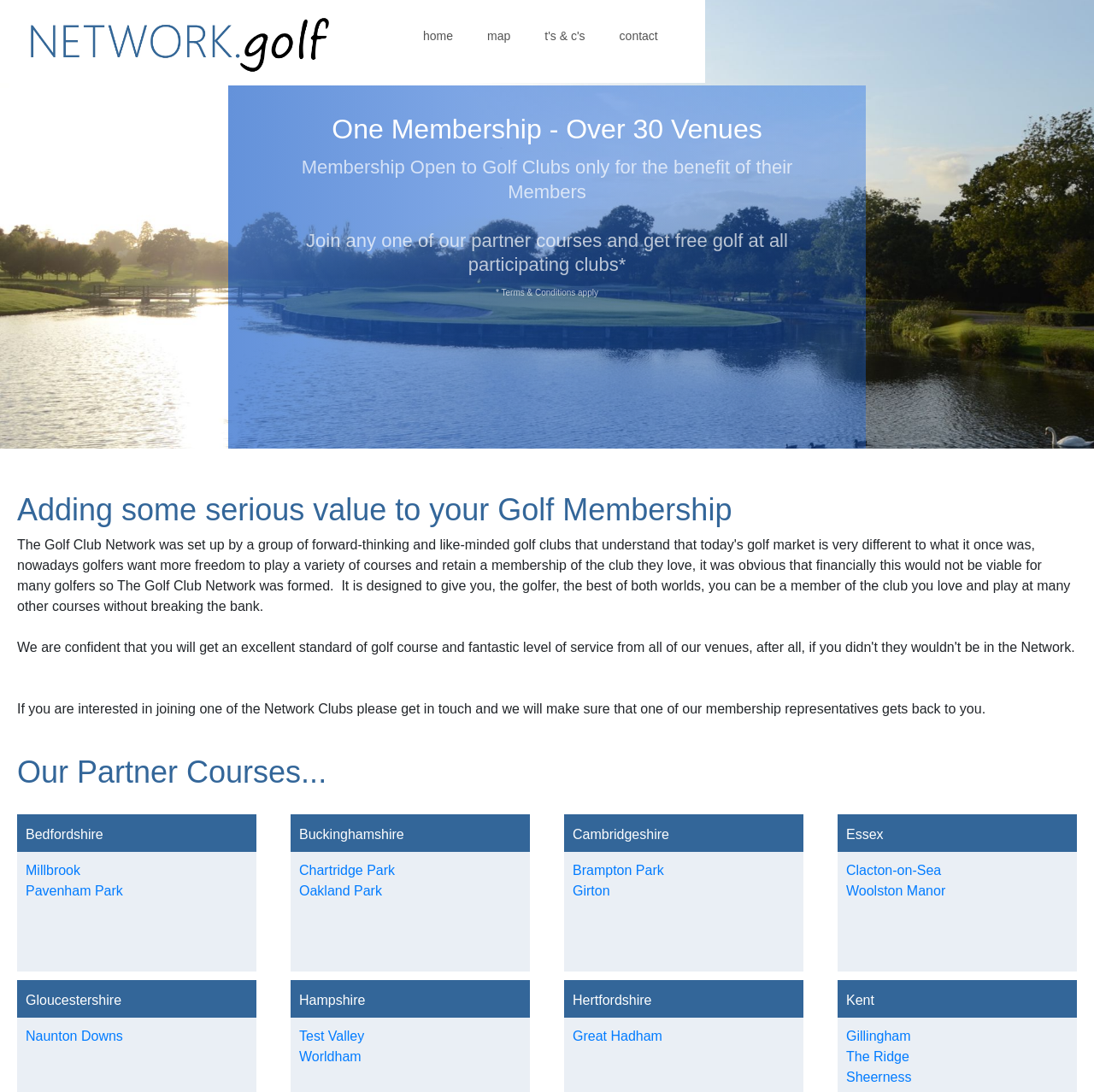Please provide the main heading of the webpage content.

One Membership - Over 30 Venues